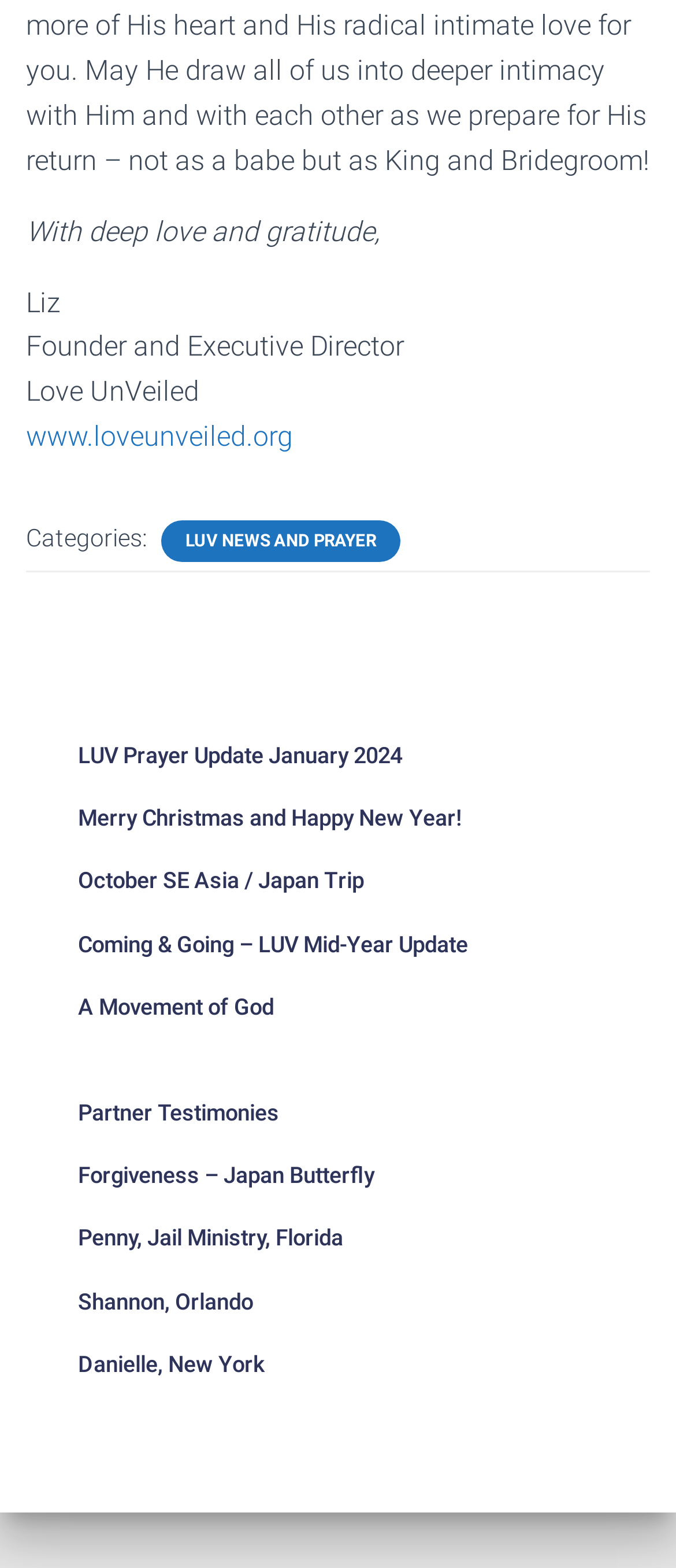Please indicate the bounding box coordinates of the element's region to be clicked to achieve the instruction: "read the LUV NEWS AND PRAYER". Provide the coordinates as four float numbers between 0 and 1, i.e., [left, top, right, bottom].

[0.269, 0.337, 0.562, 0.353]